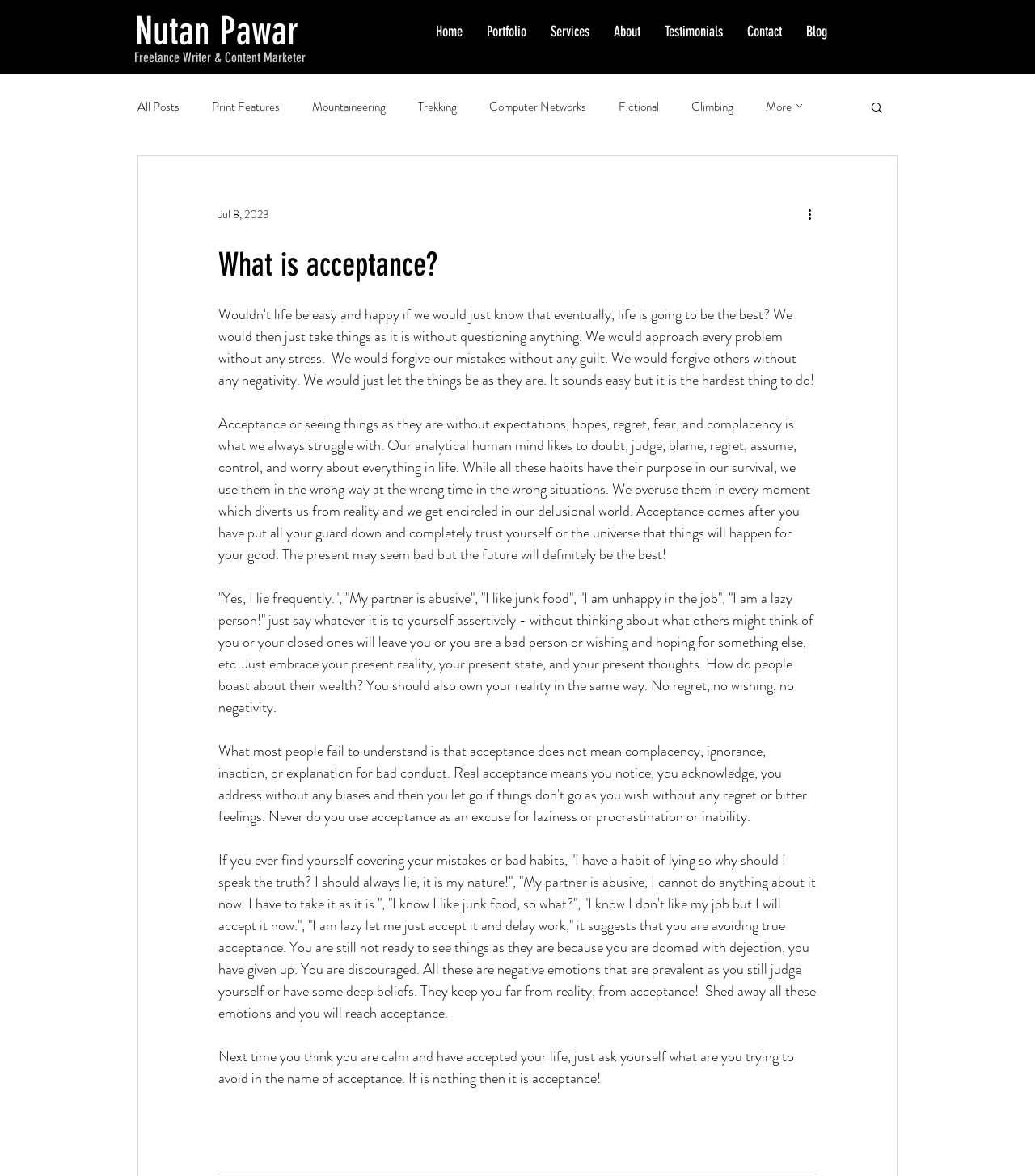Predict the bounding box of the UI element based on the description: "Trekking". The coordinates should be four float numbers between 0 and 1, formatted as [left, top, right, bottom].

[0.404, 0.083, 0.441, 0.098]